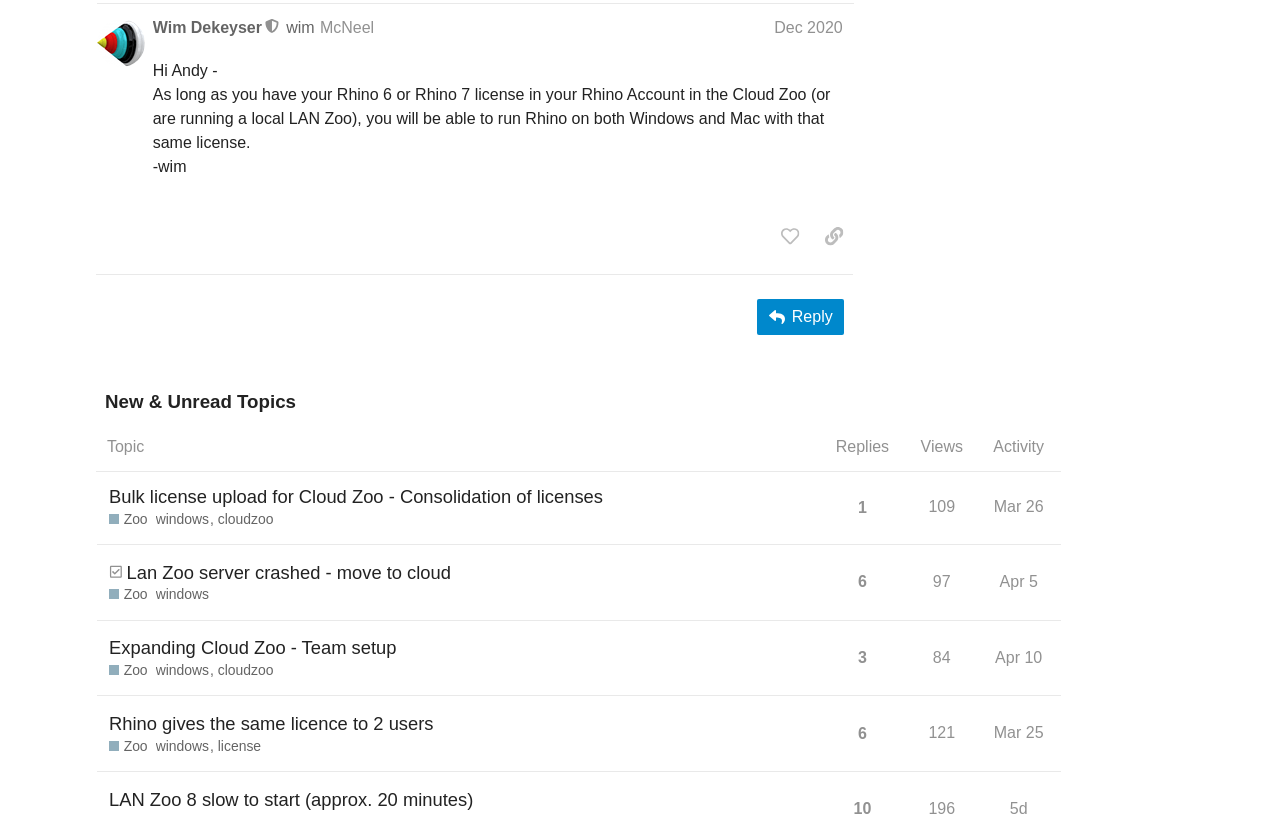Given the element description title="like this post", predict the bounding box coordinates for the UI element in the webpage screenshot. The format should be (top-left x, top-left y, bottom-right x, bottom-right y), and the values should be between 0 and 1.

[0.602, 0.269, 0.632, 0.311]